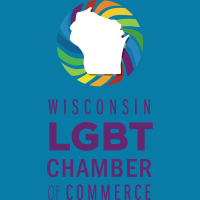Utilize the details in the image to thoroughly answer the following question: What is the color of the text below the graphic?

Upon examining the logo, I notice that the text 'WISCONSIN LGBT CHAMBER OF COMMERCE' is written in a bold purple font, which emphasizes the organization's identity.